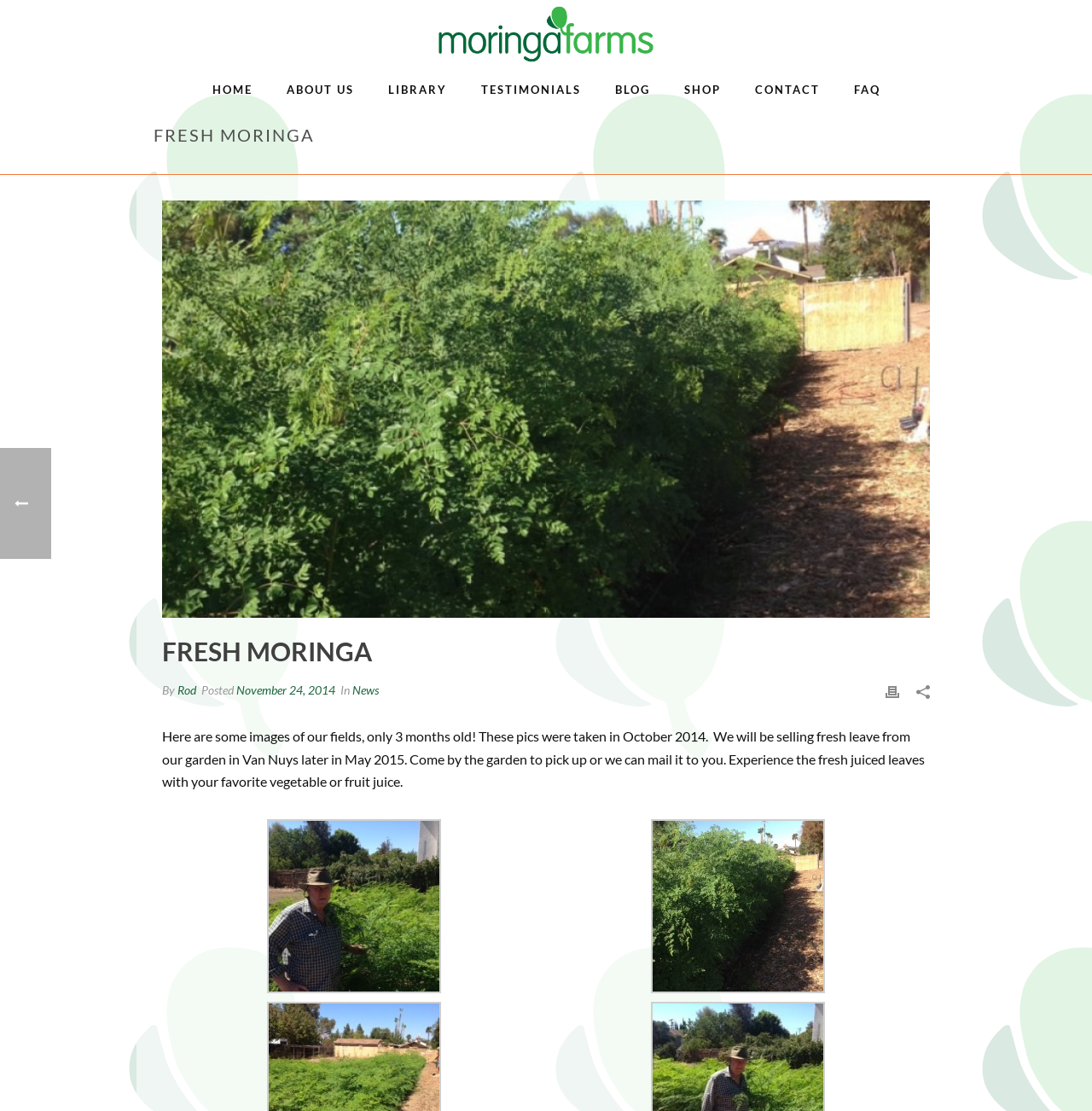Could you highlight the region that needs to be clicked to execute the instruction: "Click on the 'HOME' link"?

[0.179, 0.061, 0.246, 0.101]